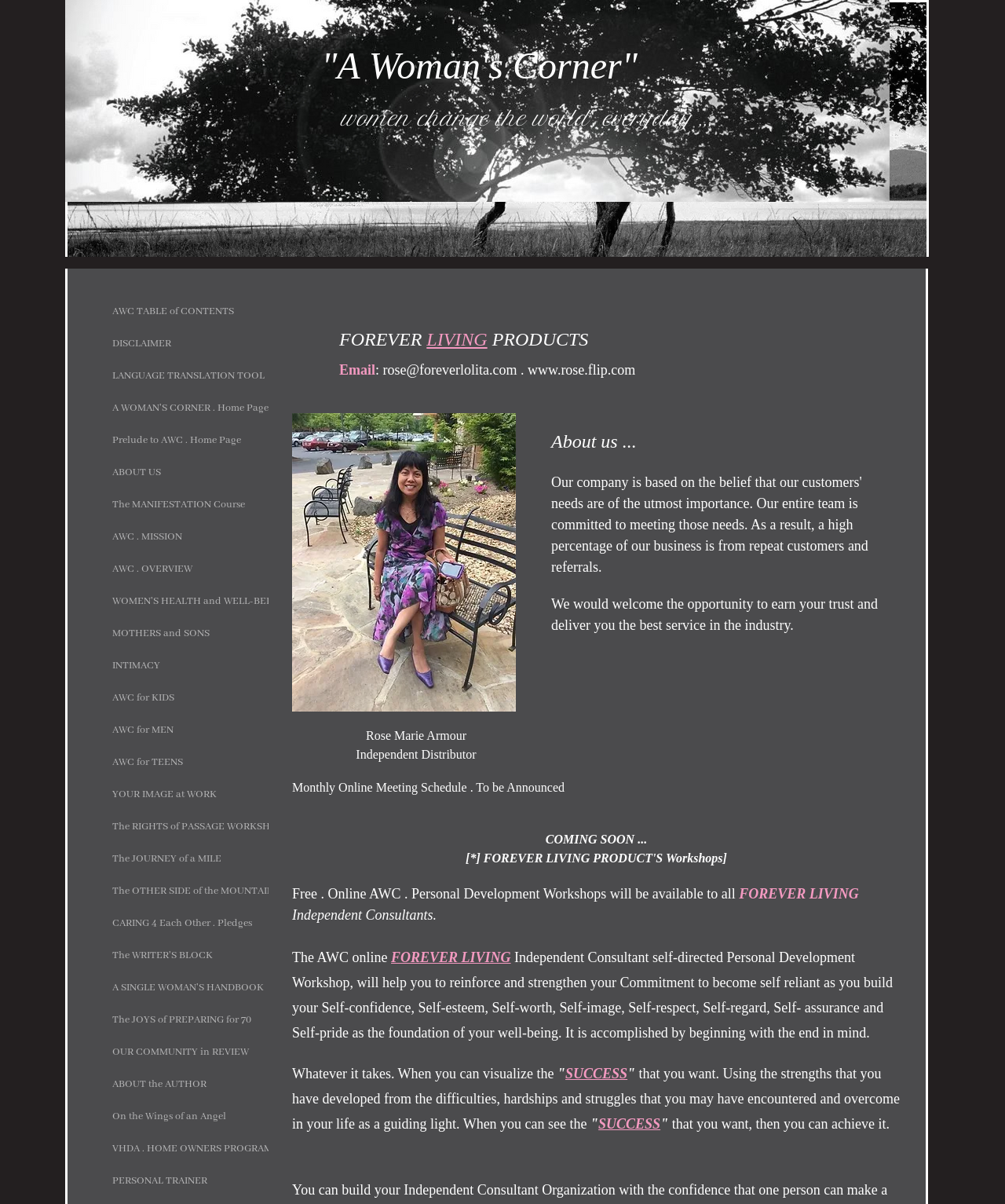Respond to the question below with a concise word or phrase:
What is the text above 'Email'?

FOREVER LIVING PRODUCTS